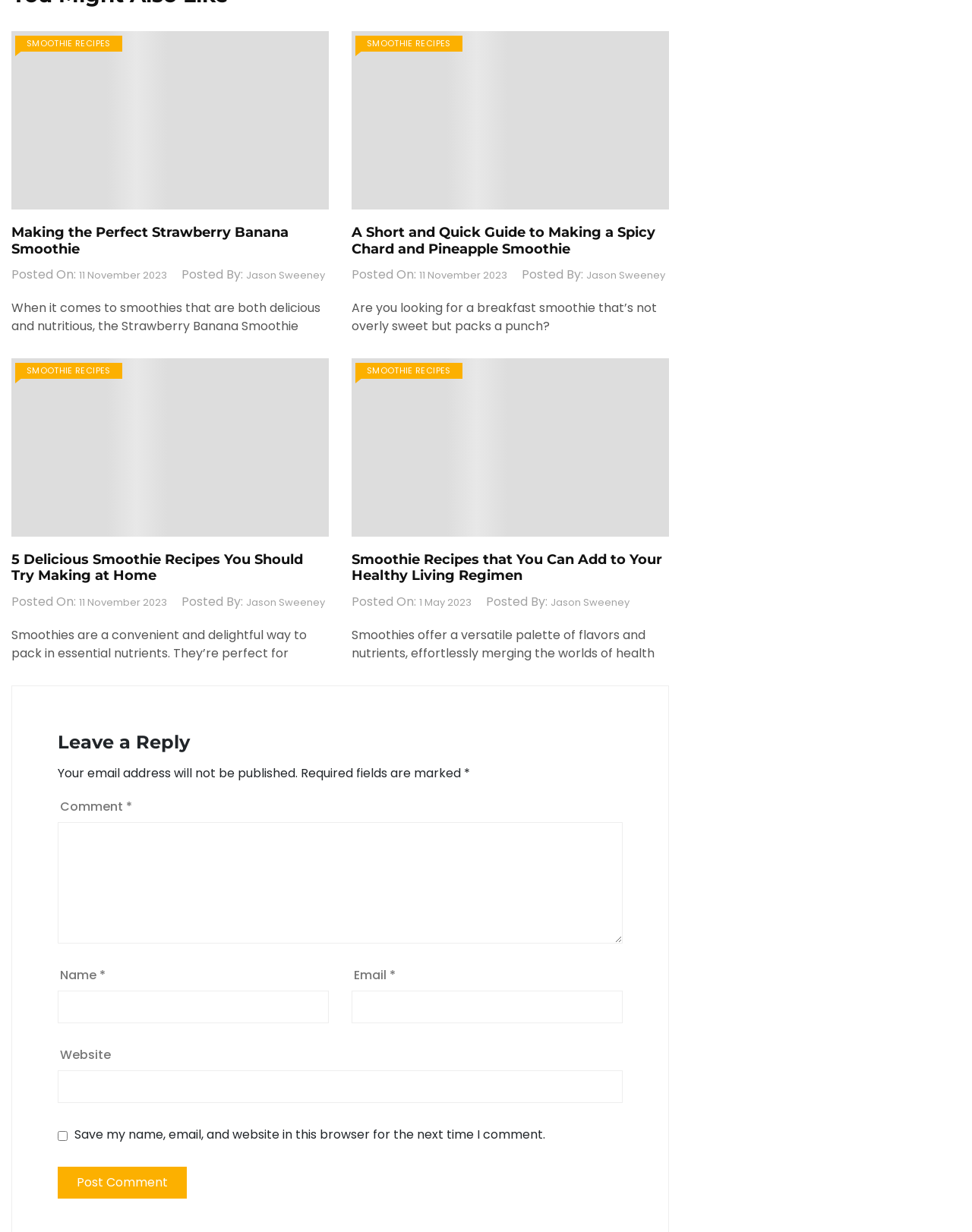Find the bounding box of the UI element described as: "parent_node: Email * aria-describedby="email-notes" name="email"". The bounding box coordinates should be given as four float values between 0 and 1, i.e., [left, top, right, bottom].

[0.362, 0.804, 0.641, 0.831]